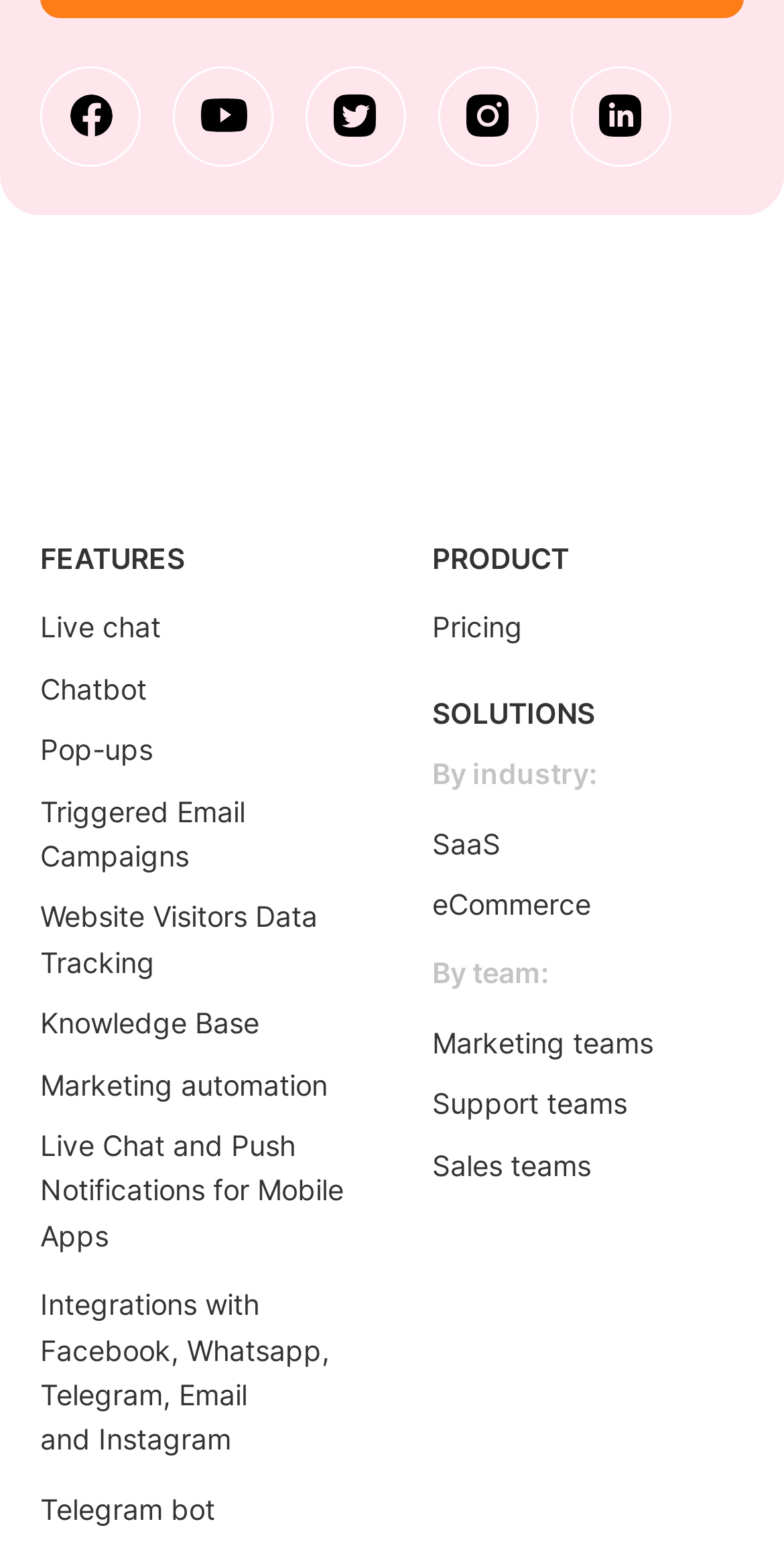Find the bounding box coordinates for the element that must be clicked to complete the instruction: "Discover solutions for Marketing teams". The coordinates should be four float numbers between 0 and 1, indicated as [left, top, right, bottom].

[0.551, 0.653, 0.949, 0.692]